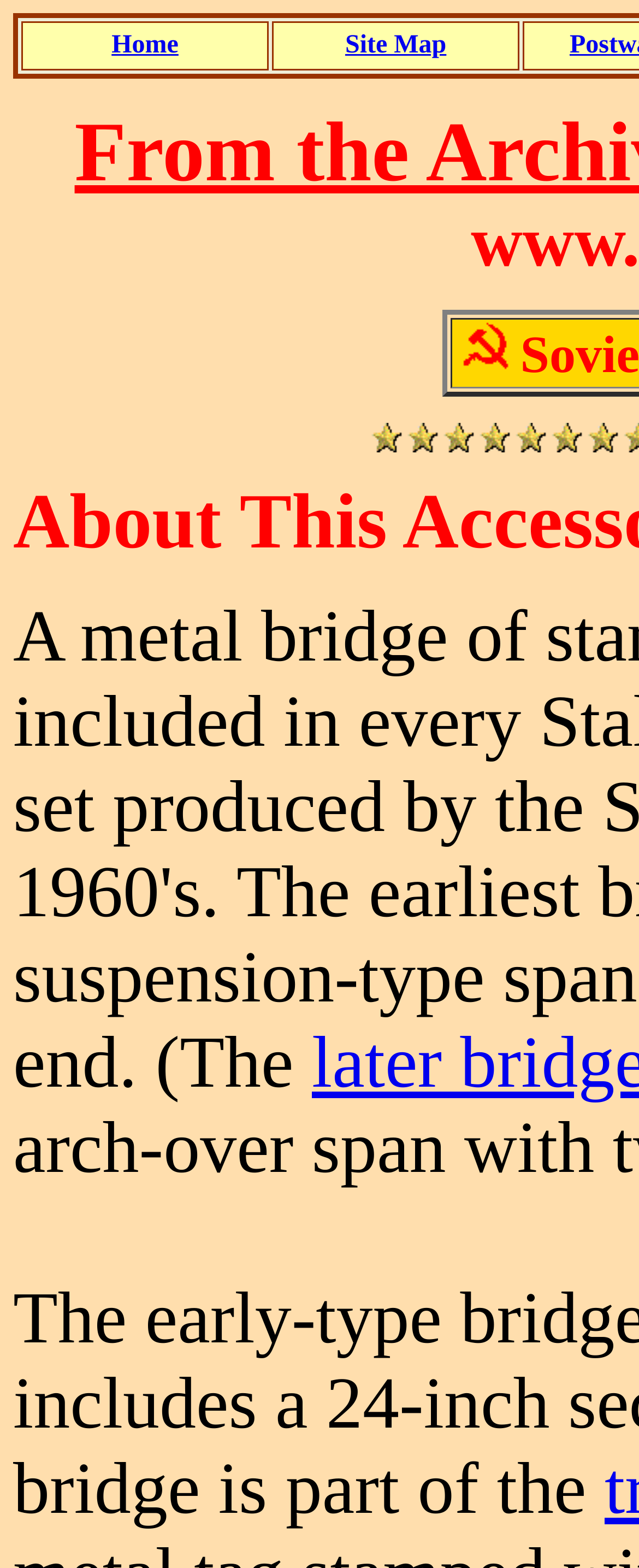Identify the bounding box coordinates for the UI element that matches this description: "0 comments".

None